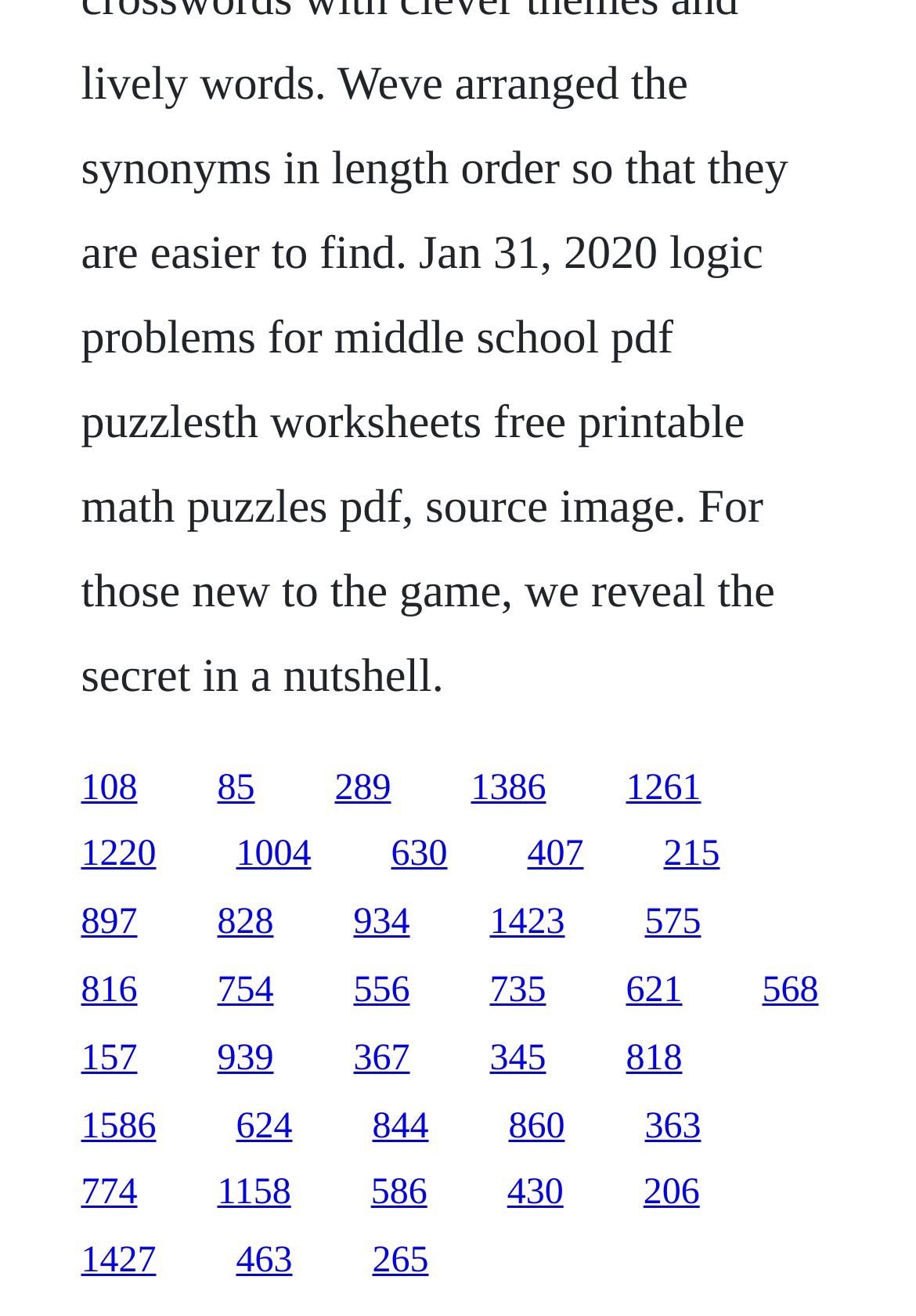Use the information in the screenshot to answer the question comprehensively: What is the approximate width of each link?

By examining the bounding box coordinates of the links, I can estimate that the width of each link is approximately between 0.06 and 0.1, which is a relatively narrow width.